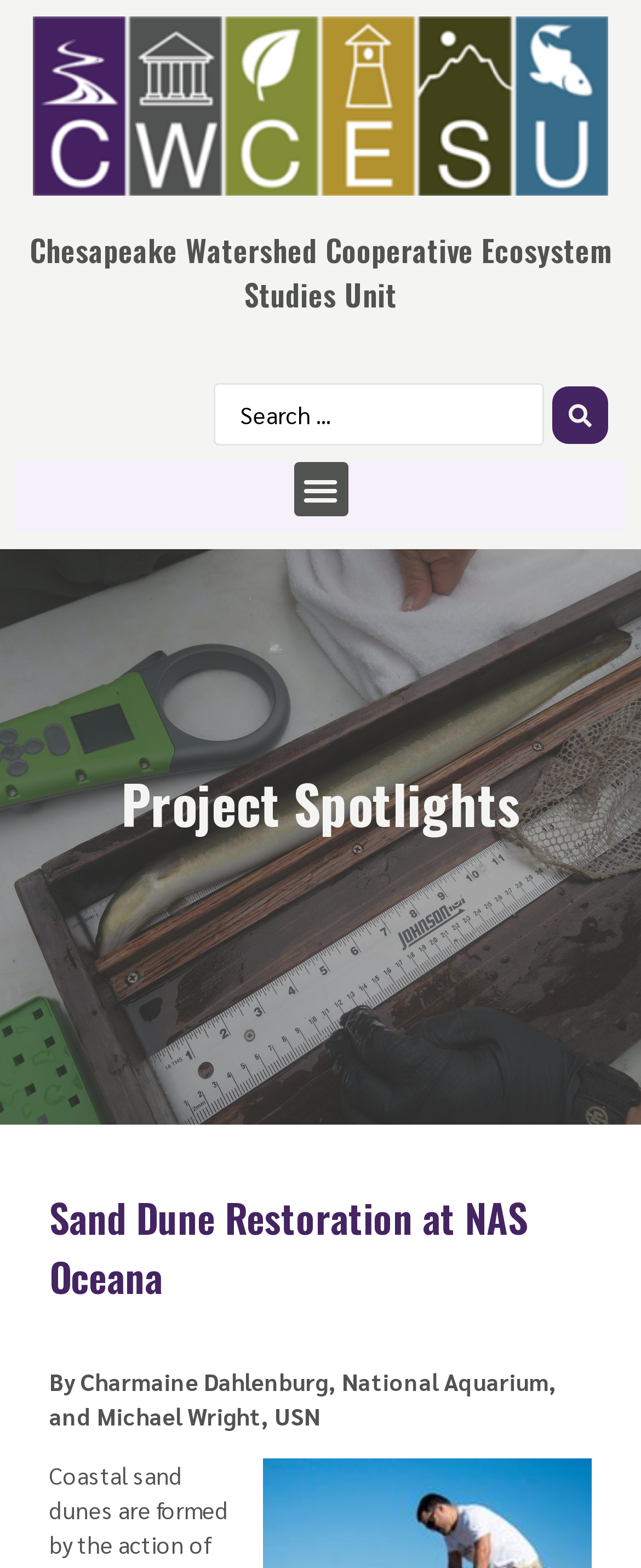What is the topic of the project spotlight?
Using the information from the image, answer the question thoroughly.

I found the answer by looking at the heading element with the text 'Sand Dune Restoration at NAS Oceana' which is located below the 'Project Spotlights' heading.